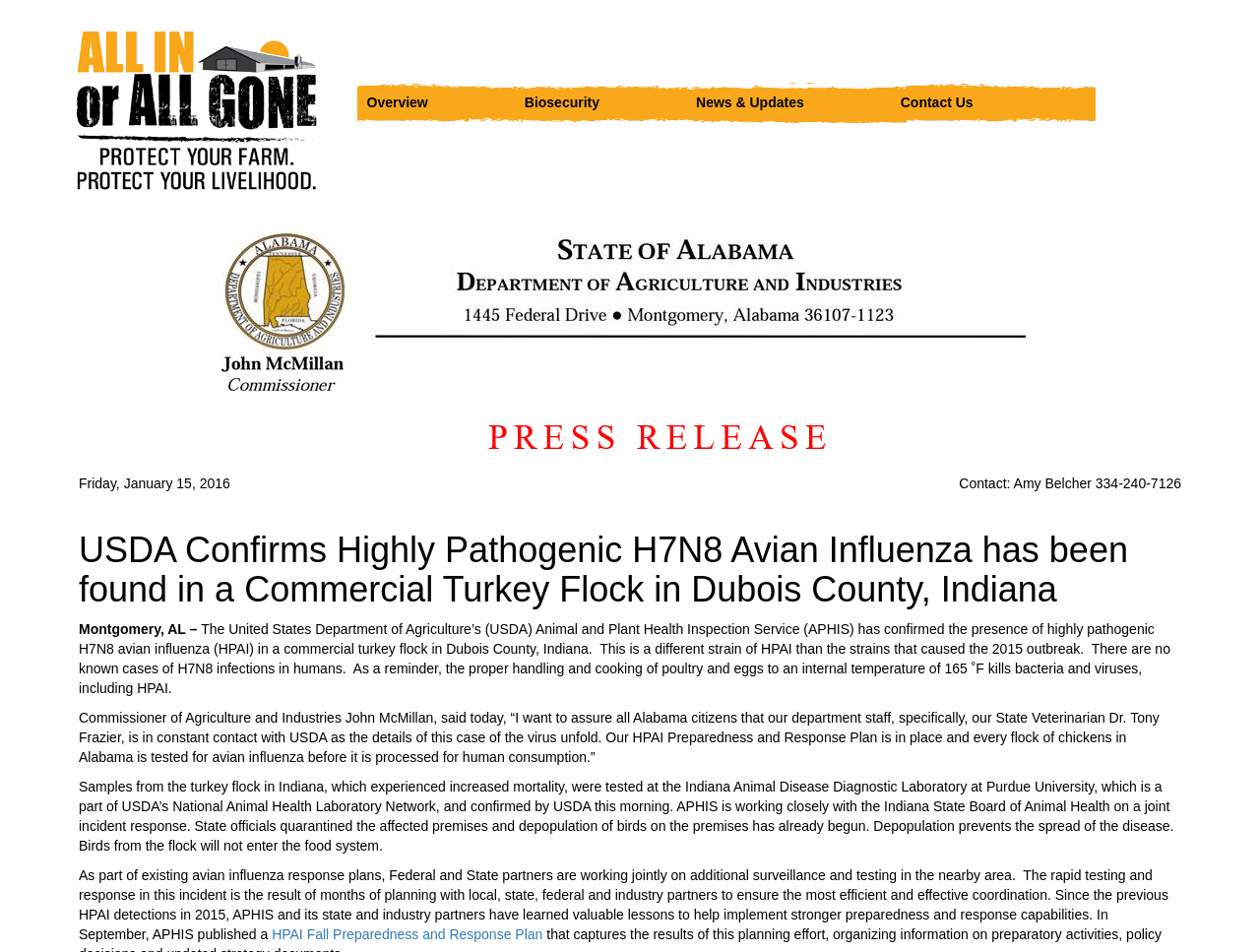Can you determine the main header of this webpage?

USDA Confirms Highly Pathogenic H7N8 Avian Influenza has been found in a Commercial Turkey Flock in Dubois County, Indiana